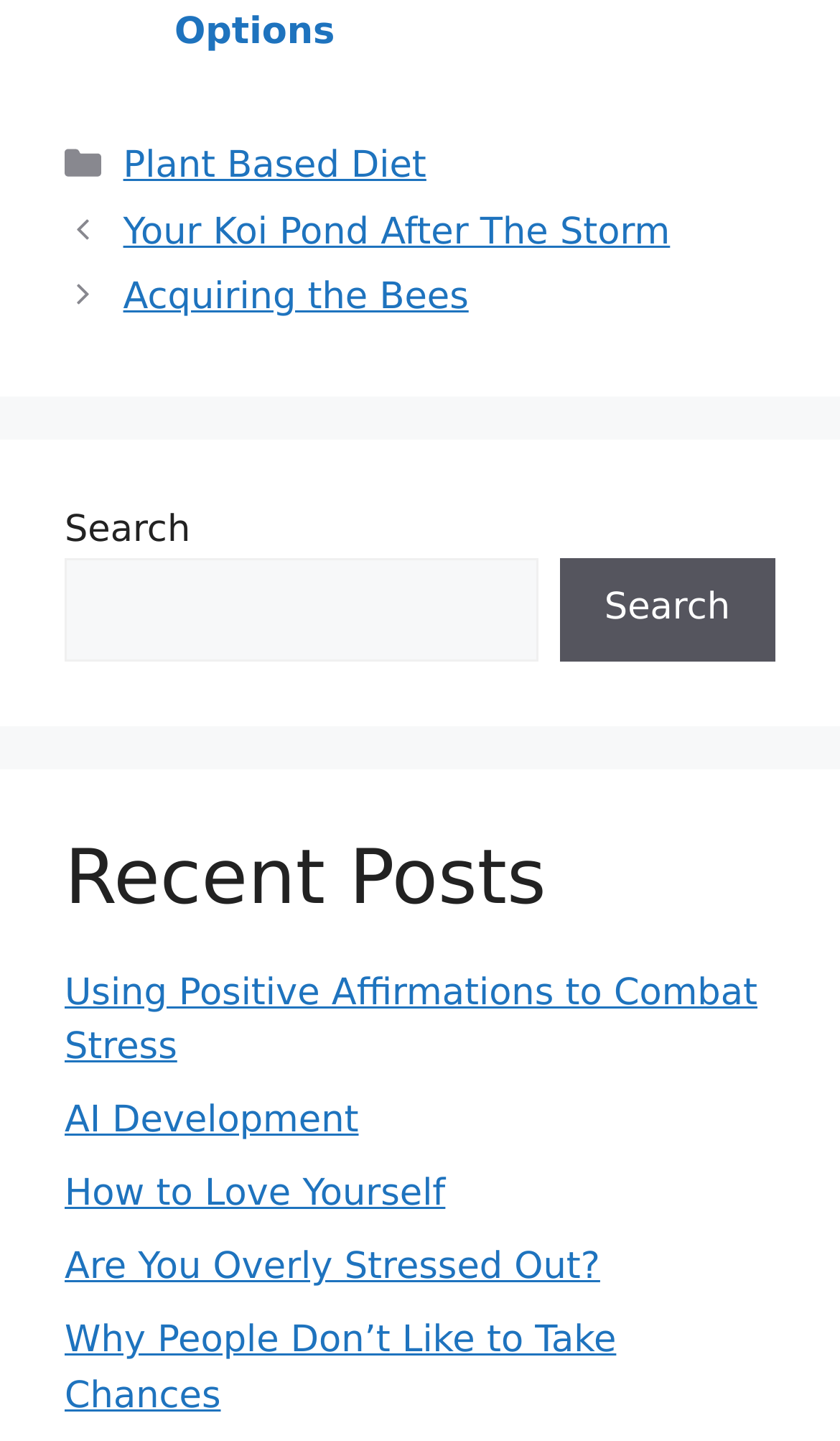What is the purpose of the search box?
Refer to the image and give a detailed response to the question.

The search box is located under the 'Search' static text and has a 'Search' button next to it. This suggests that the search box is used to search for posts on the website.